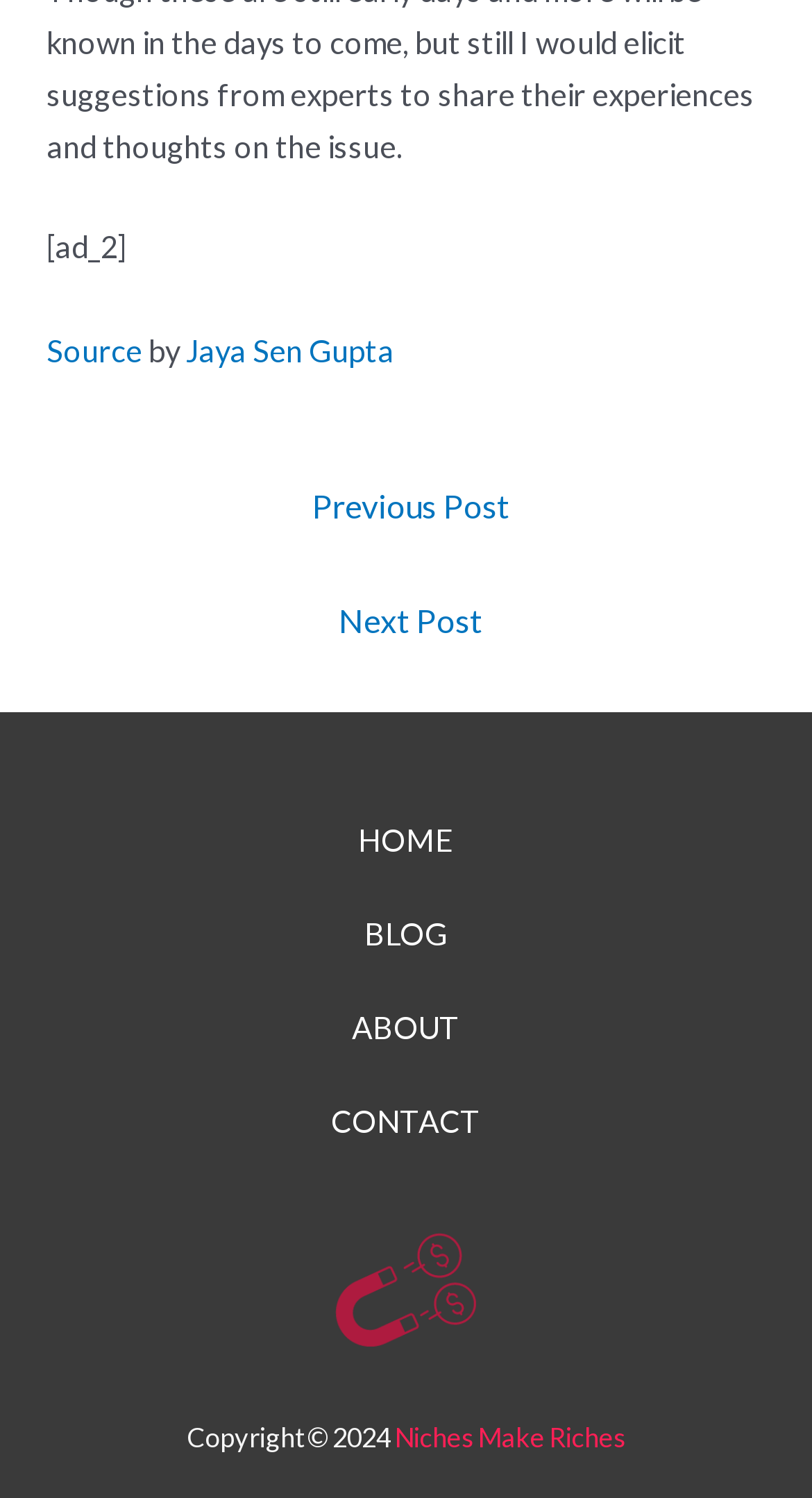Could you highlight the region that needs to be clicked to execute the instruction: "go to previous post"?

[0.025, 0.316, 0.985, 0.366]